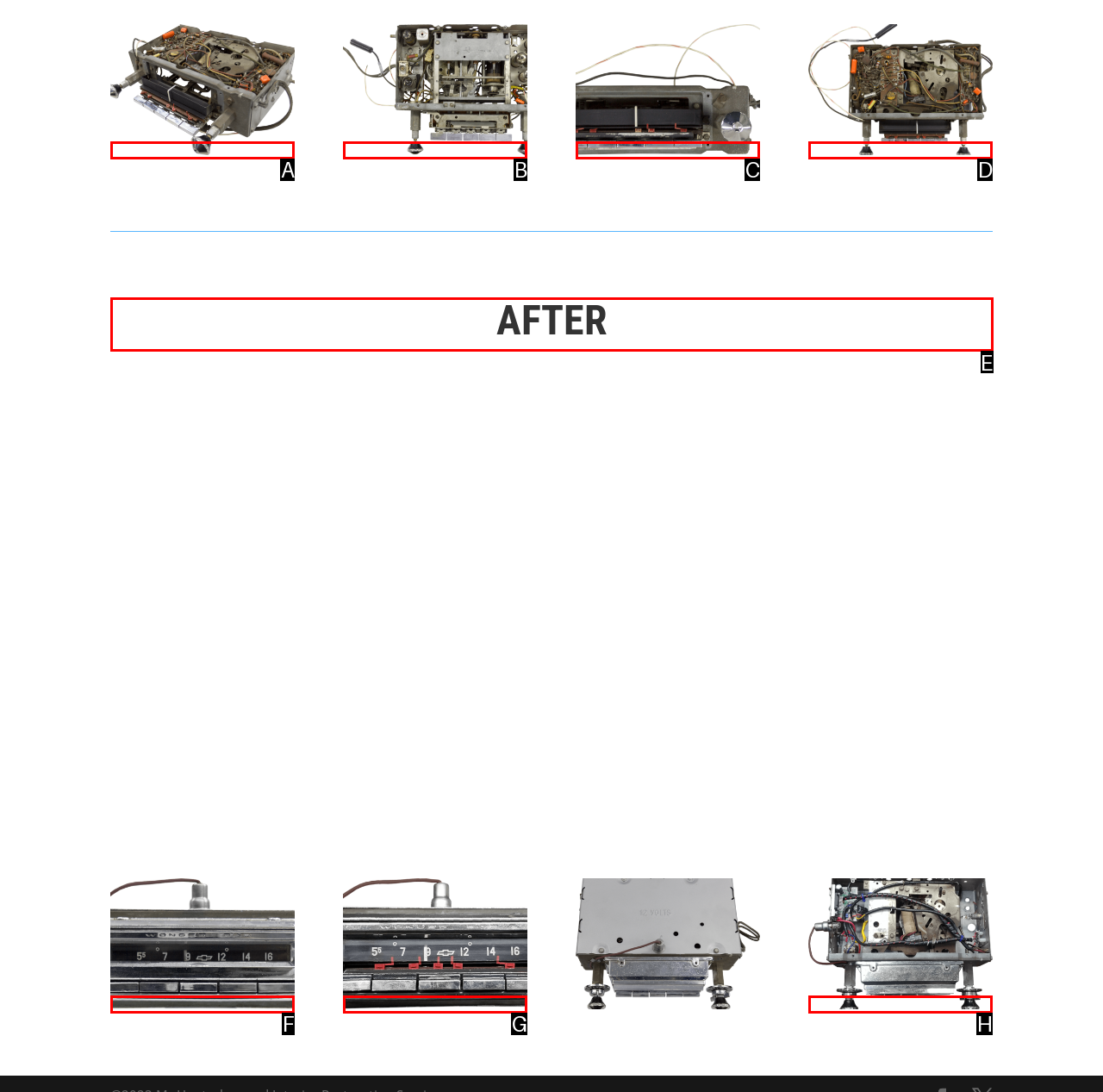Determine which HTML element to click to execute the following task: check AFTER Answer with the letter of the selected option.

E